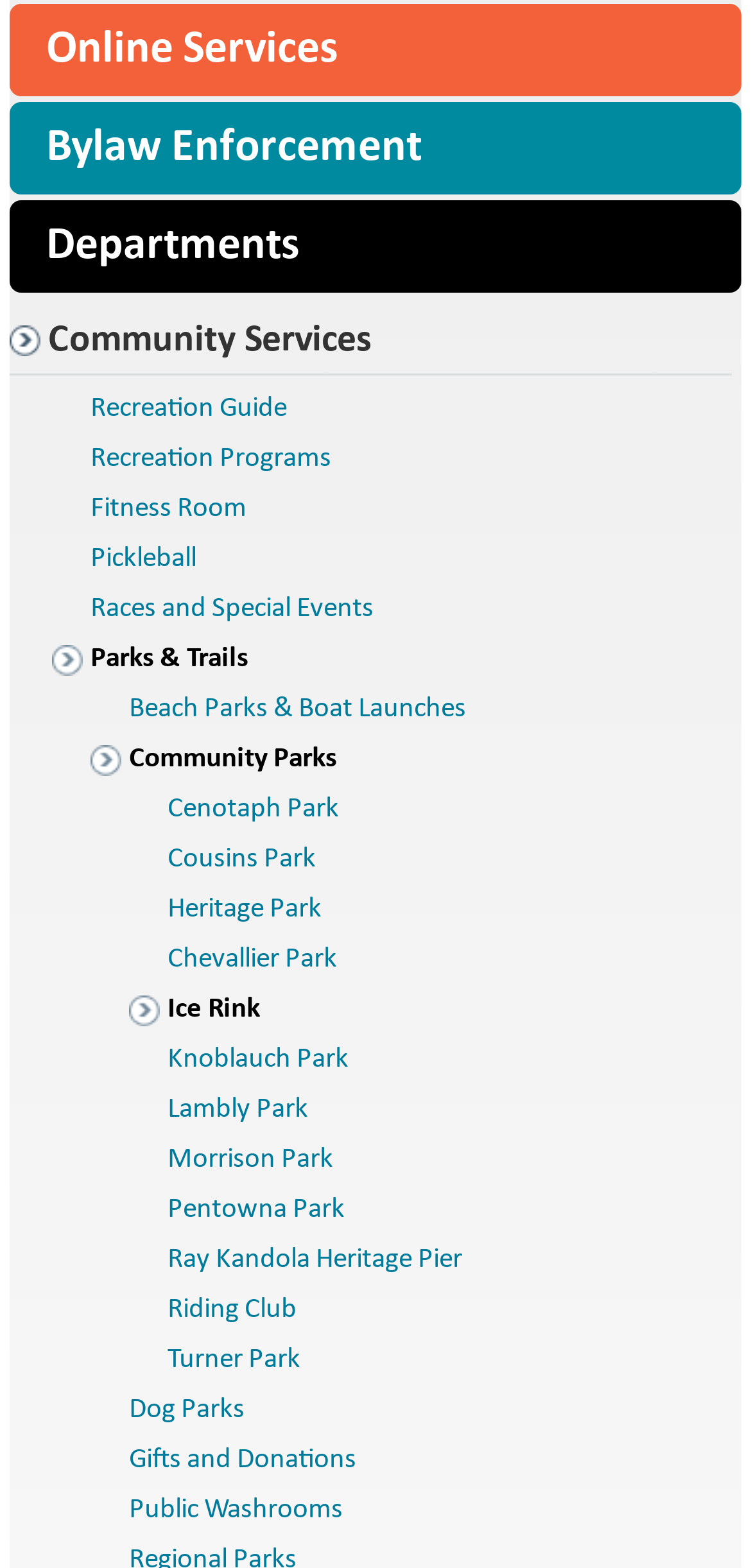What is the category of 'Pickleball'? Based on the screenshot, please respond with a single word or phrase.

Recreation Programs